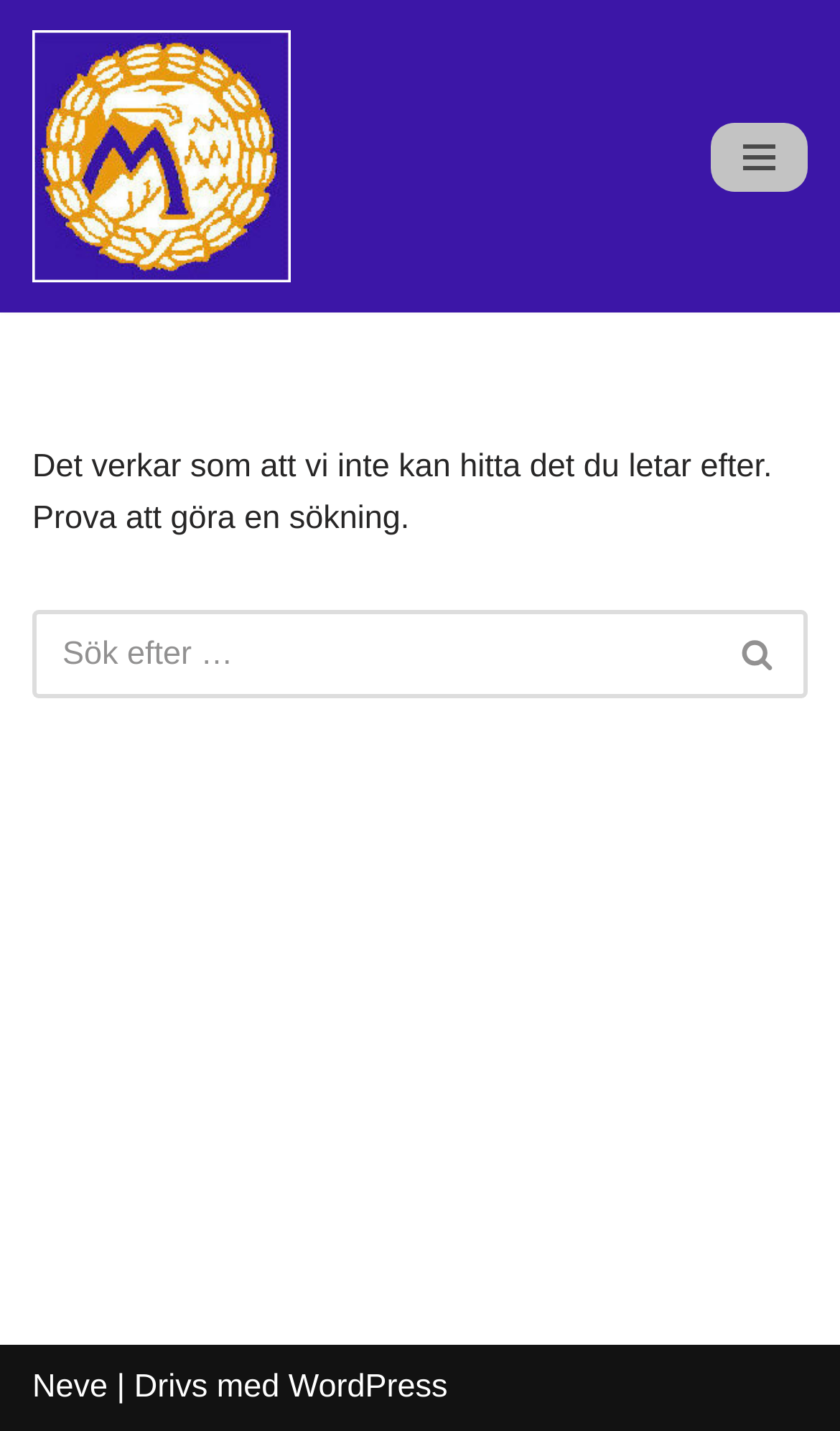What is the purpose of the 'Hoppa till innehåll' link?
Provide an in-depth answer to the question, covering all aspects.

The 'Hoppa till innehåll' link is located at the top of the webpage, and it translates to 'Skip to content' in Swedish. This suggests that the link is intended to allow users to bypass the navigation and other elements and jump directly to the main content of the webpage.